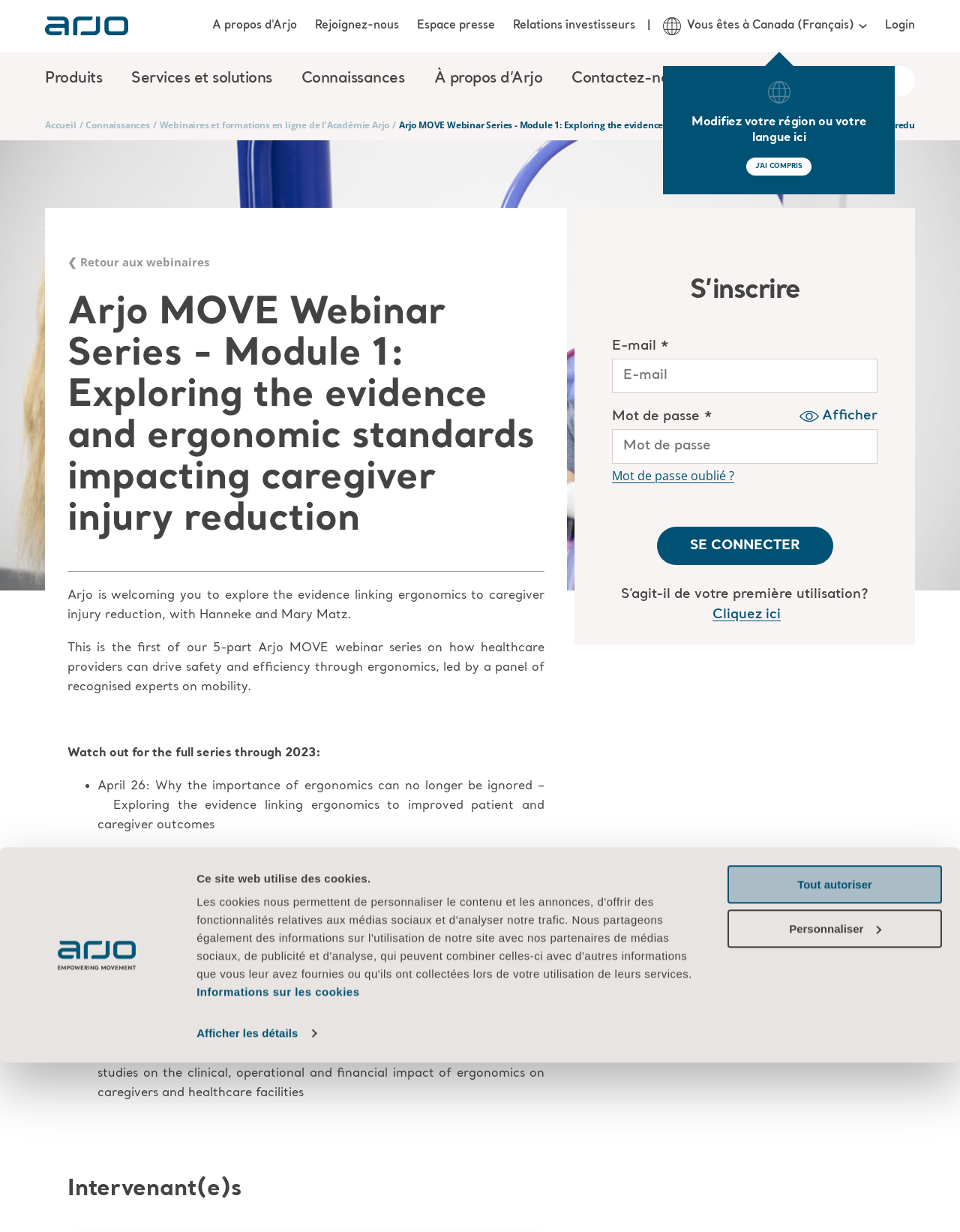What is the date of the second webinar?
Please elaborate on the answer to the question with detailed information.

The date of the second webinar can be inferred from the list of webinars, which mentions 'June 28: Minimising risk and maximising outcomes – Understanding the health and efficiency risks at your facility – and building an attainable strategy to mitigate them'.